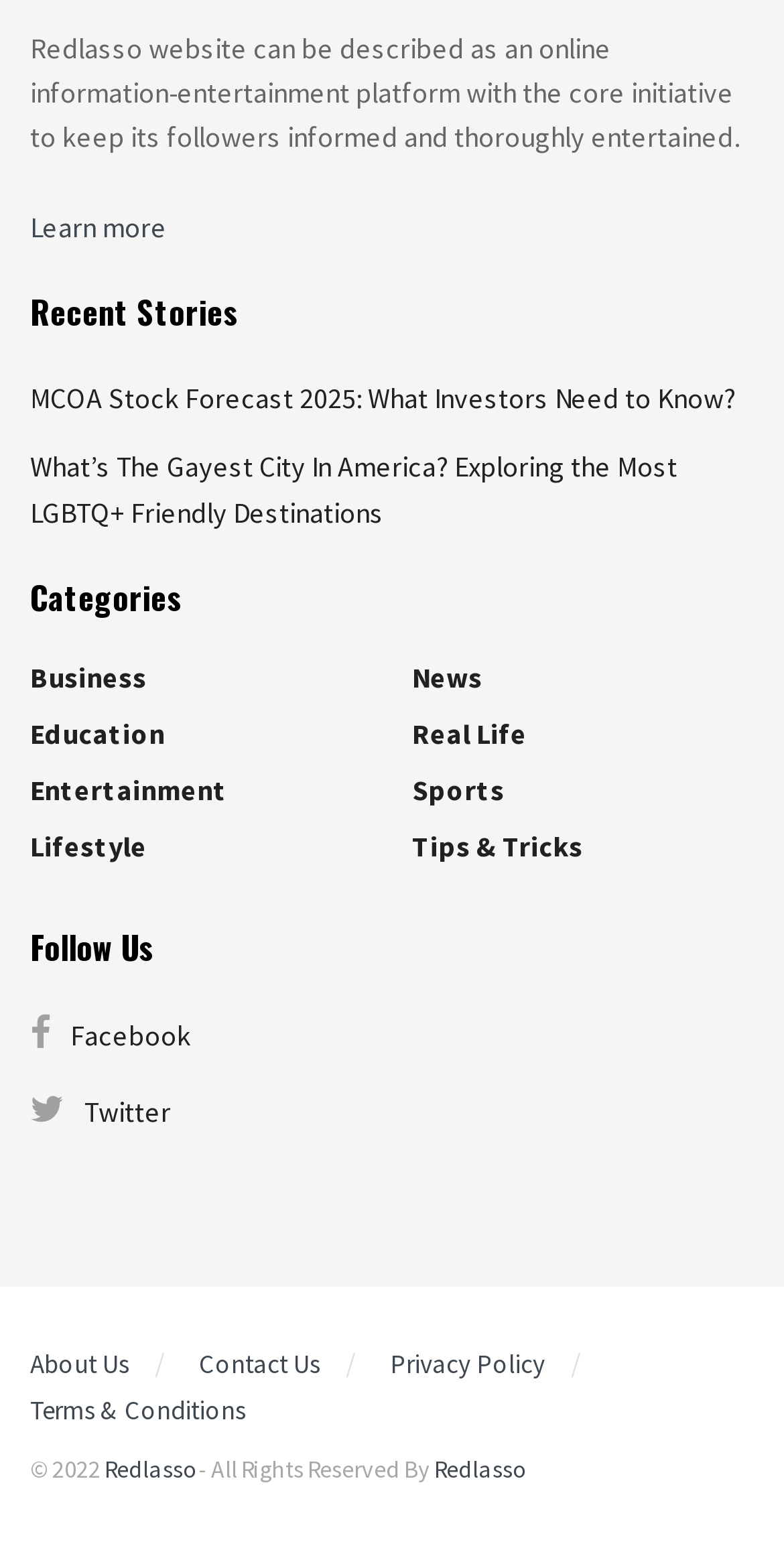Locate the bounding box coordinates of the item that should be clicked to fulfill the instruction: "Learn more about the website".

[0.038, 0.135, 0.213, 0.159]